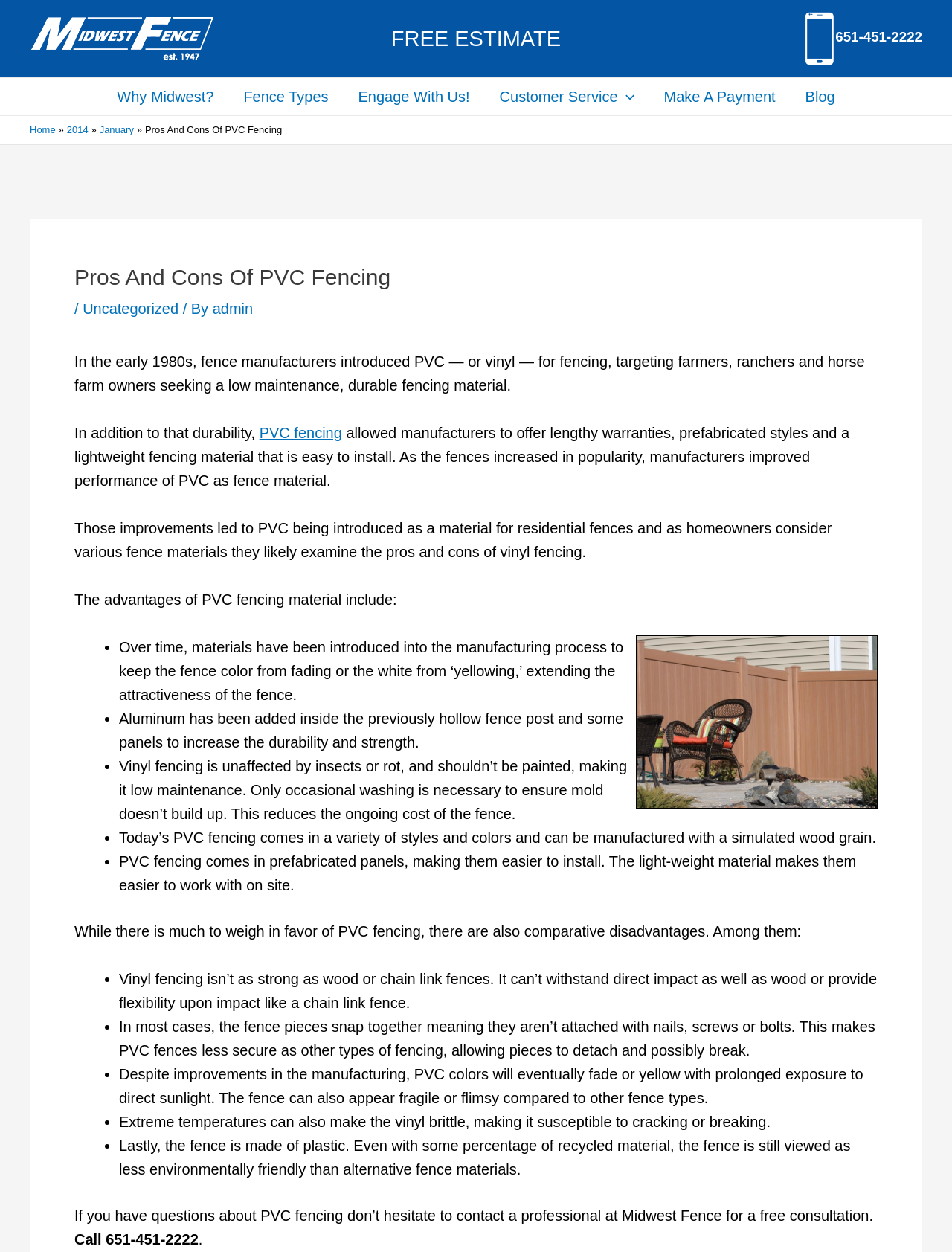Create an elaborate caption that covers all aspects of the webpage.

The webpage is about the pros and cons of PVC fencing, provided by Midwest Fence. At the top left corner, there is a white logo image of Midwest Fence. Next to it, there is a navigation menu with links to "Why Midwest?", "Fence Types", "Engage With Us!", "Customer Service", "Make A Payment", and "Blog". On the top right corner, there is a link to "FREE ESTIMATE" and an image of a white smartphone.

Below the navigation menu, there is a breadcrumbs section with links to "Home", "2014", "January", and "Pros And Cons Of PVC Fencing". The main content of the webpage is divided into two sections: the advantages and disadvantages of PVC fencing.

The advantages section lists several benefits of PVC fencing, including its durability, low maintenance, and variety of styles and colors. The section is accompanied by an image on the right side. The disadvantages section lists several drawbacks of PVC fencing, including its lack of strength, security, and environmental friendliness.

At the bottom of the webpage, there is a call-to-action section with a message encouraging visitors to contact Midwest Fence for a free consultation. The section includes a phone number, 651-451-2222, and a link to make a payment.